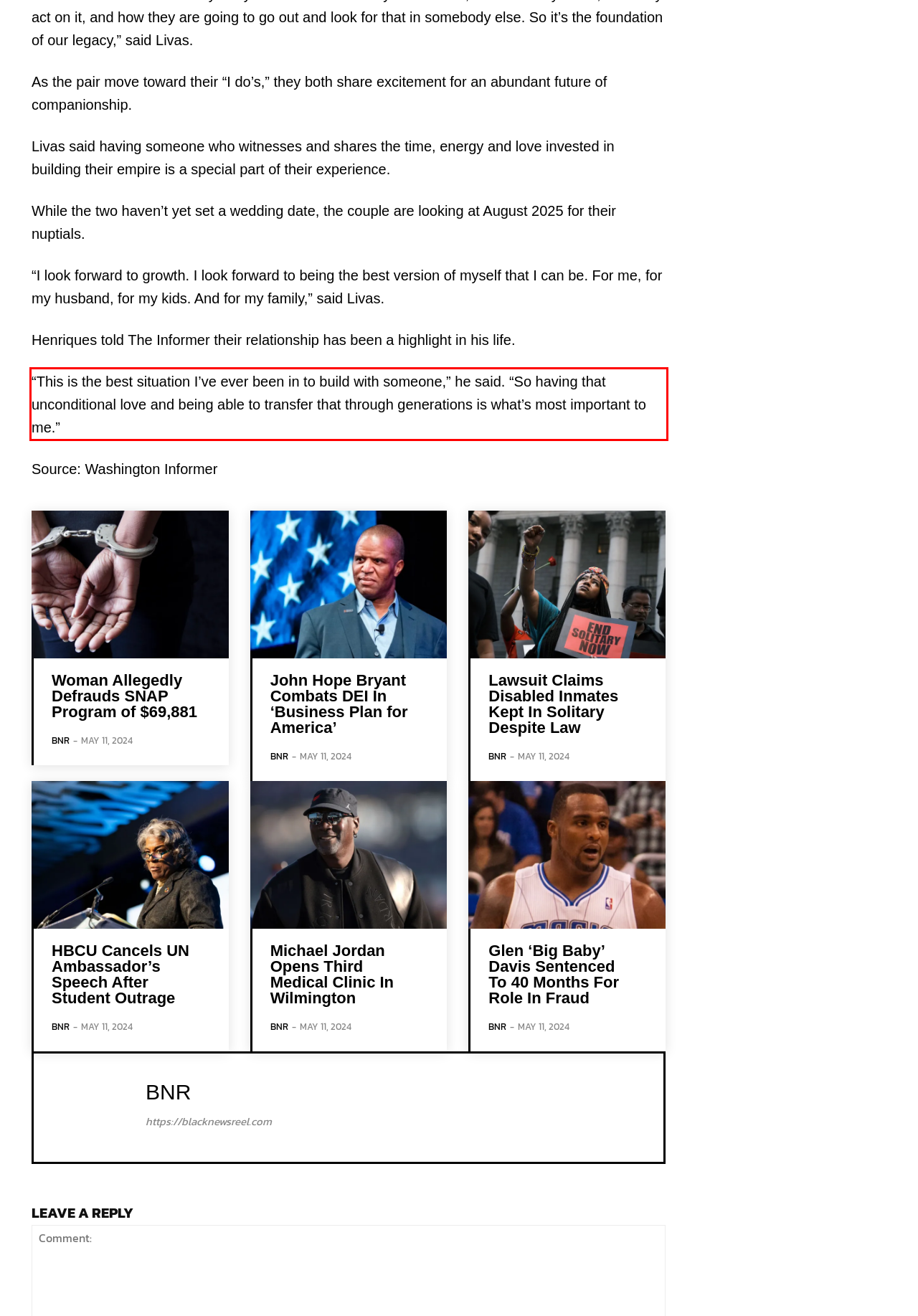Using OCR, extract the text content found within the red bounding box in the given webpage screenshot.

“This is the best situation I’ve ever been in to build with someone,” he said. “So having that unconditional love and being able to transfer that through generations is what’s most important to me.”